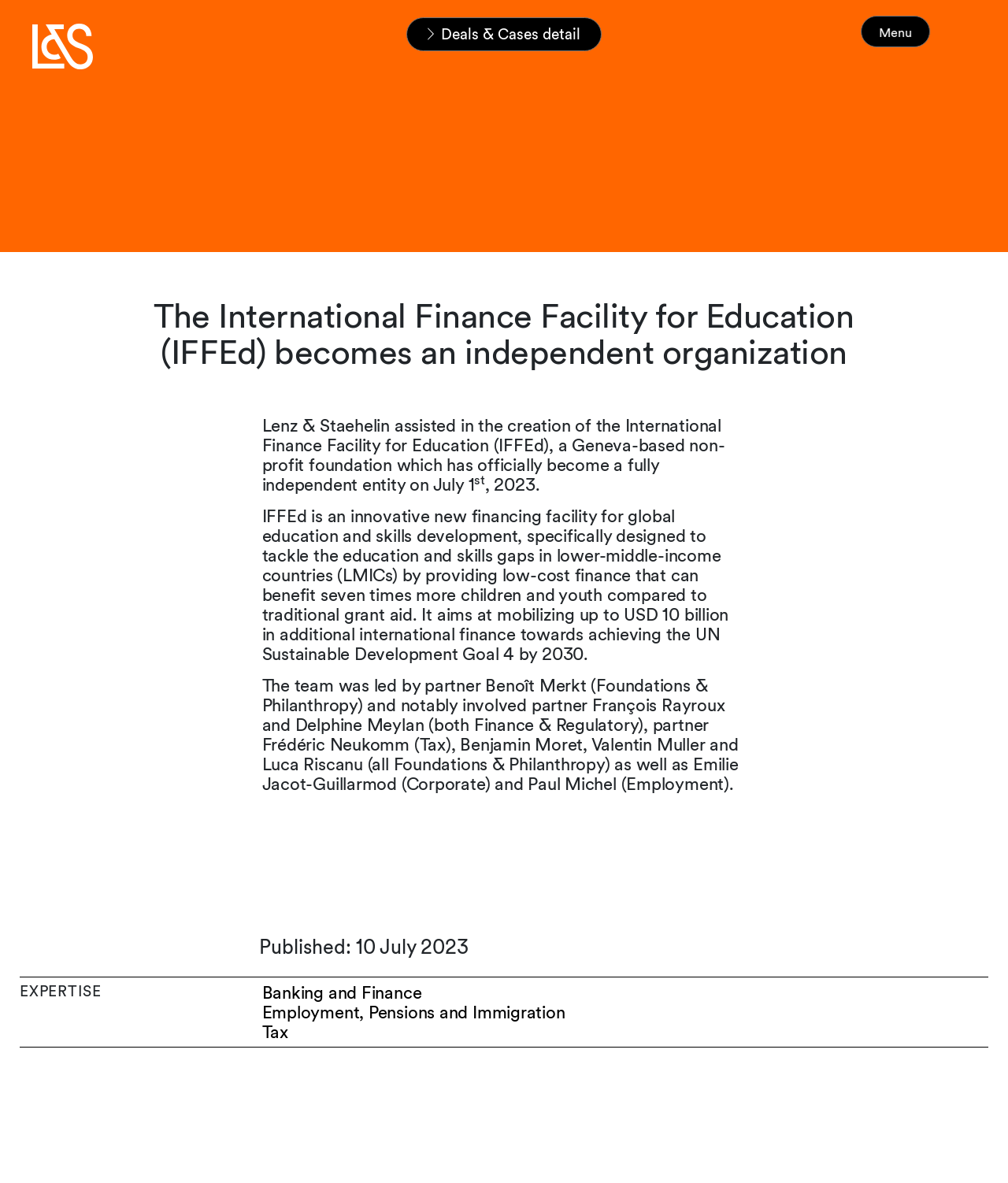Refer to the image and offer a detailed explanation in response to the question: What is the goal of IFFEd?

According to the text, IFFEd aims to mobilize up to USD 10 billion in additional international finance towards achieving the UN Sustainable Development Goal 4 by 2030, which is related to education and skills development.